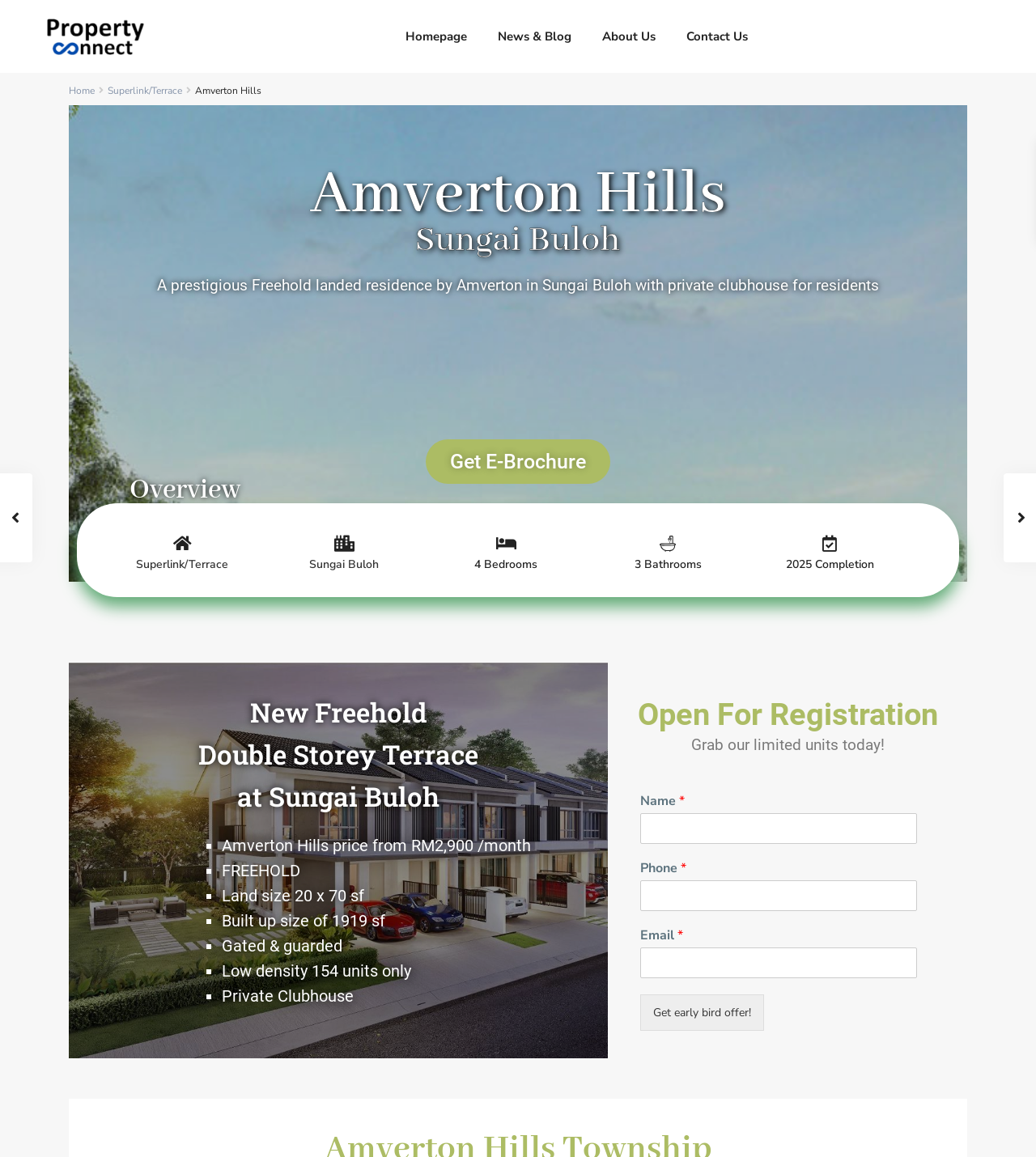Please identify the bounding box coordinates of the element's region that needs to be clicked to fulfill the following instruction: "Get early bird offer!". The bounding box coordinates should consist of four float numbers between 0 and 1, i.e., [left, top, right, bottom].

[0.618, 0.859, 0.738, 0.891]